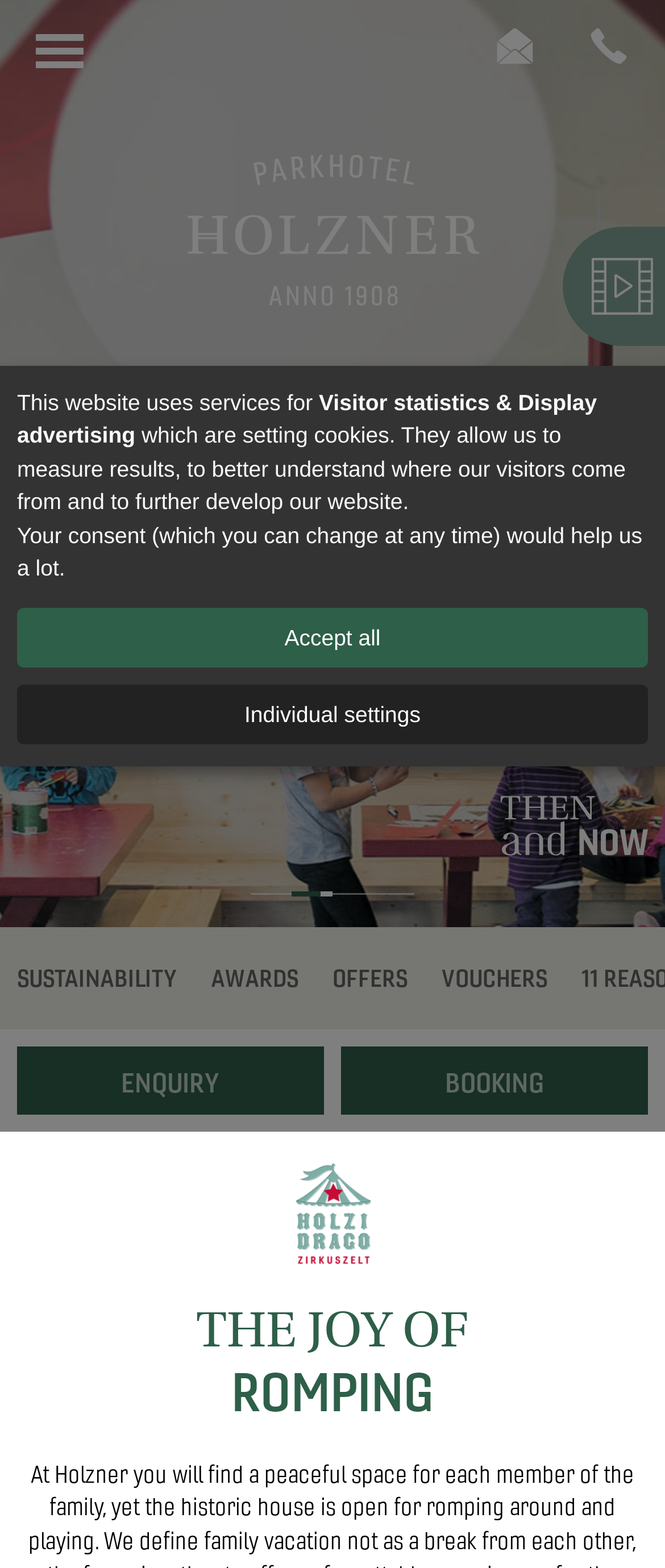Kindly provide the bounding box coordinates of the section you need to click on to fulfill the given instruction: "Click the Previous button".

[0.026, 0.274, 0.103, 0.317]